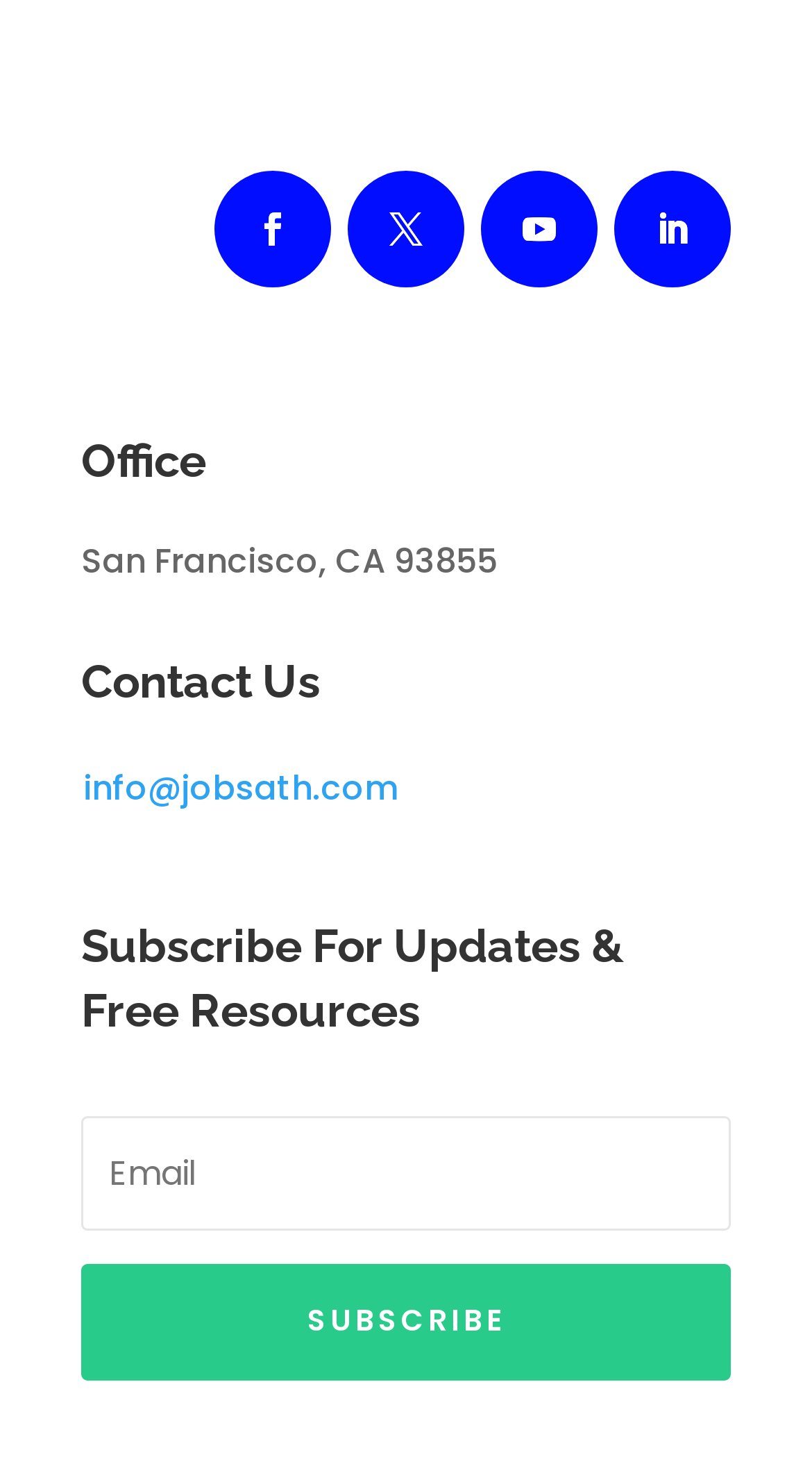Bounding box coordinates must be specified in the format (top-left x, top-left y, bottom-right x, bottom-right y). All values should be floating point numbers between 0 and 1. What are the bounding box coordinates of the UI element described as: name="et_pb_signup_email" placeholder="Email"

[0.1, 0.764, 0.9, 0.843]